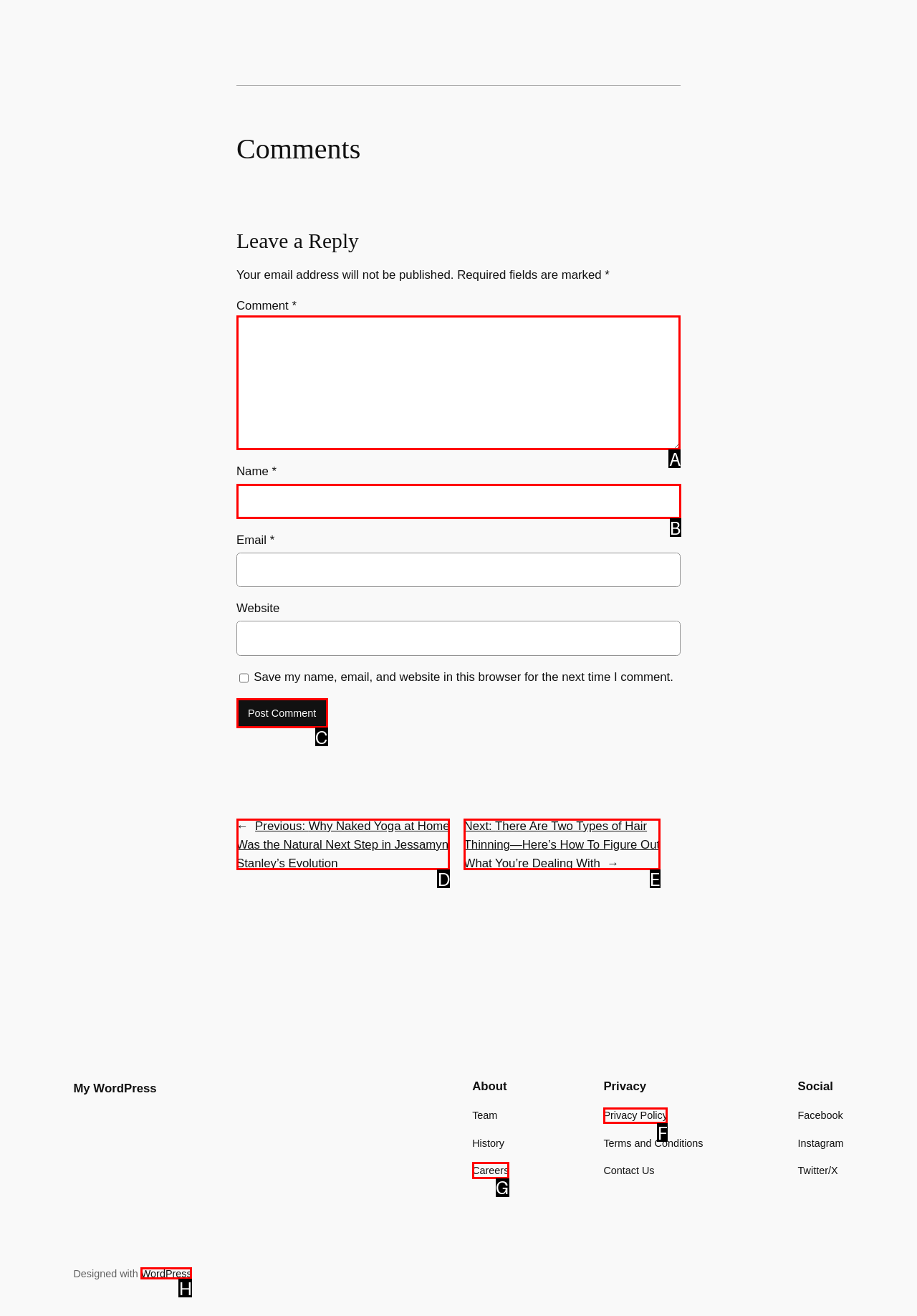Determine which option you need to click to execute the following task: Leave a comment. Provide your answer as a single letter.

A